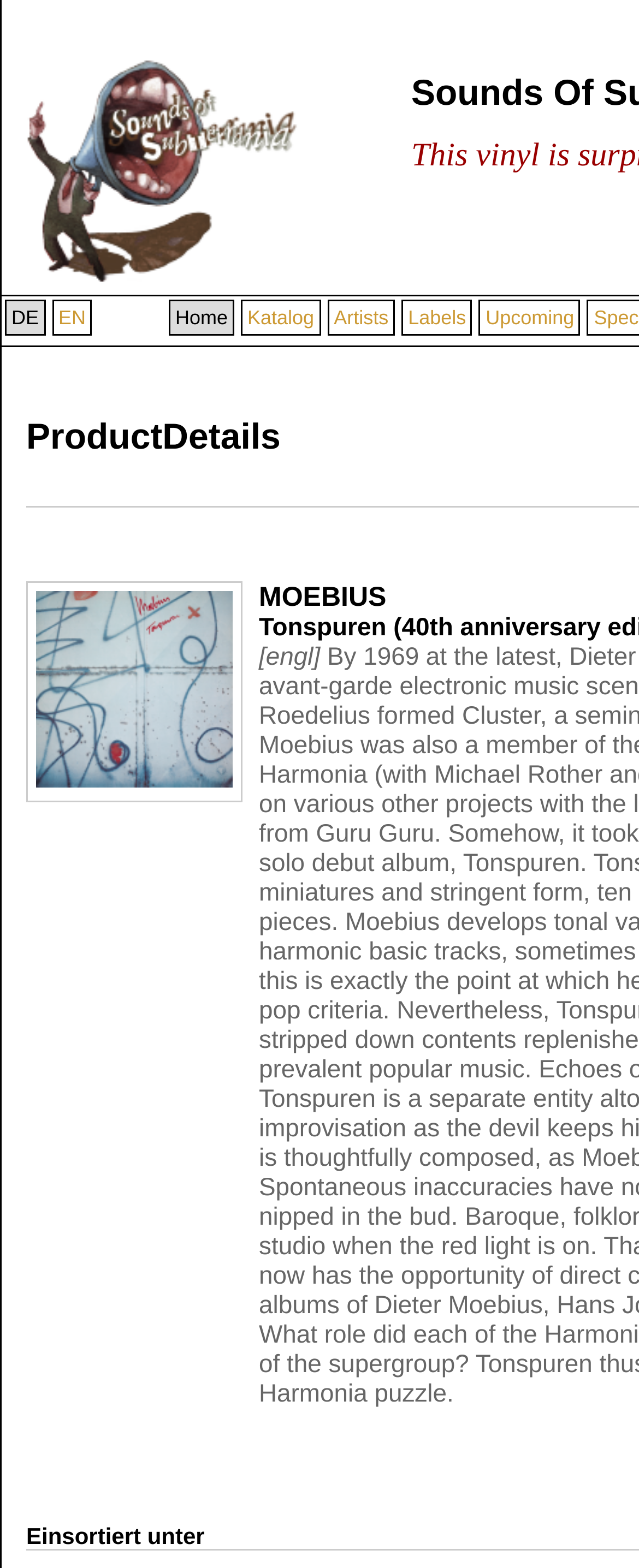Offer a detailed explanation of the webpage layout and contents.

The webpage is titled "SoundsOfSubterrania :: Distribution" and appears to be a music distribution platform. At the top left, there is a logo image with the text "sos" next to it, which is also a link. Below the logo, there are five language selection links: "DE", "EN", and three more, aligned horizontally. 

To the right of the language selection links, there is a navigation menu with five links: "Home", "Katalog", "Artists", "Labels", and "Upcoming", arranged from left to right. 

Further down the page, there is a cover image with a link labeled "cover". Below the cover image, there is a static text "[engl]" which suggests that the content is in English. At the very bottom of the page, there is a small, almost invisible text element containing a non-breaking space character.